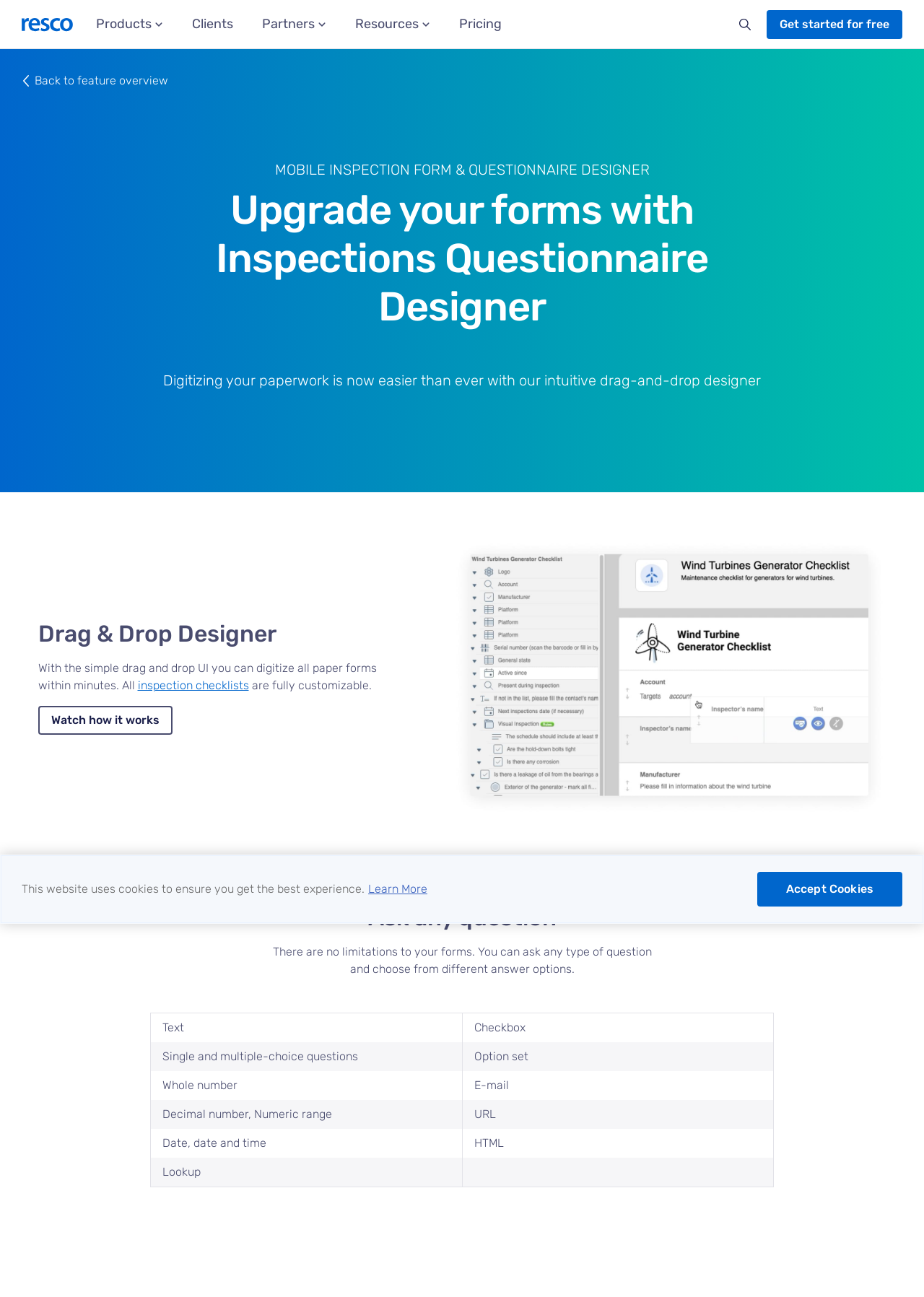Locate the bounding box coordinates of the element that needs to be clicked to carry out the instruction: "Watch the 'Watch how it works' video". The coordinates should be given as four float numbers ranging from 0 to 1, i.e., [left, top, right, bottom].

[0.041, 0.544, 0.186, 0.567]